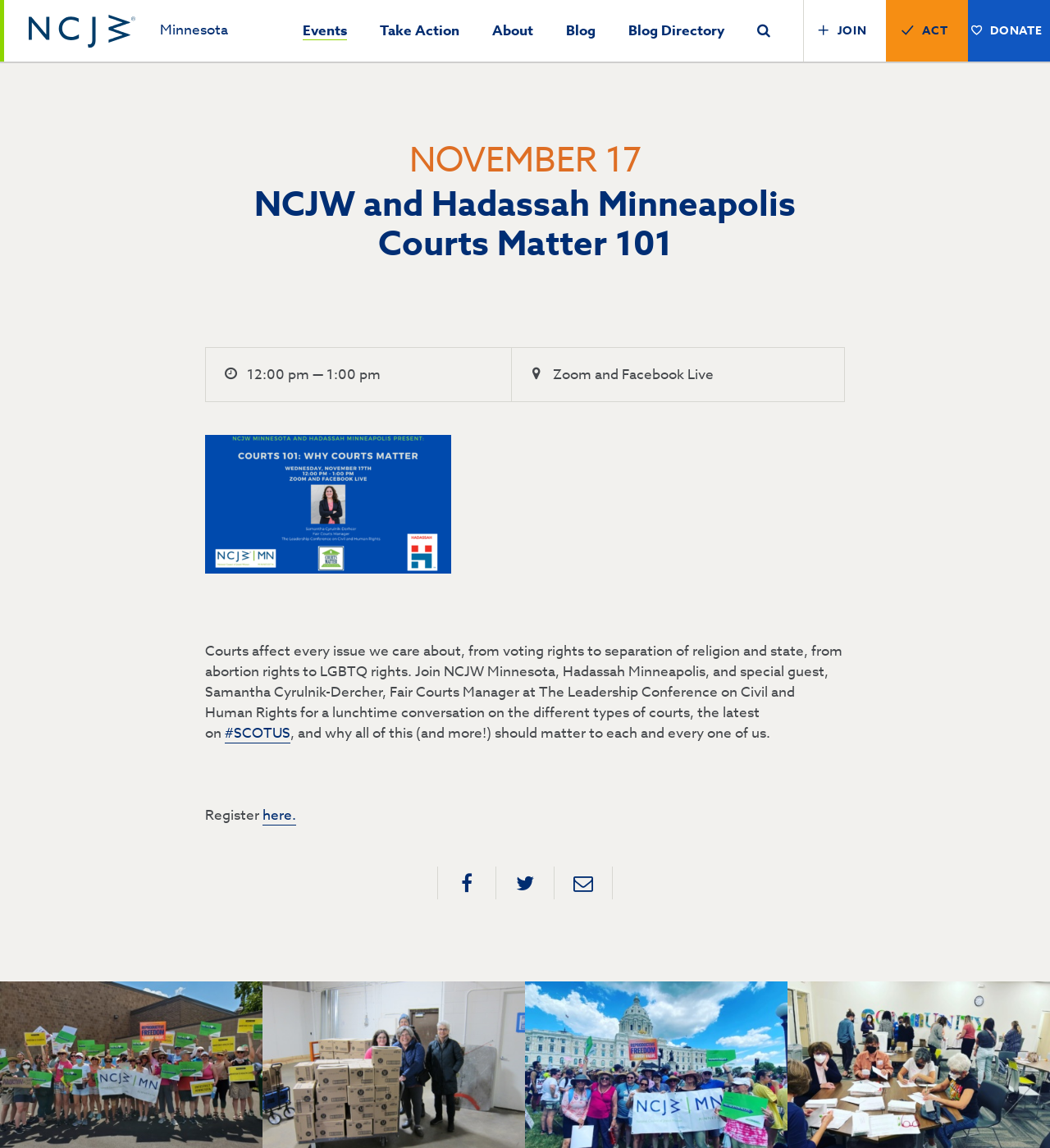Identify the bounding box coordinates of the part that should be clicked to carry out this instruction: "Read the blog by clicking 'Blog'".

[0.539, 0.014, 0.567, 0.035]